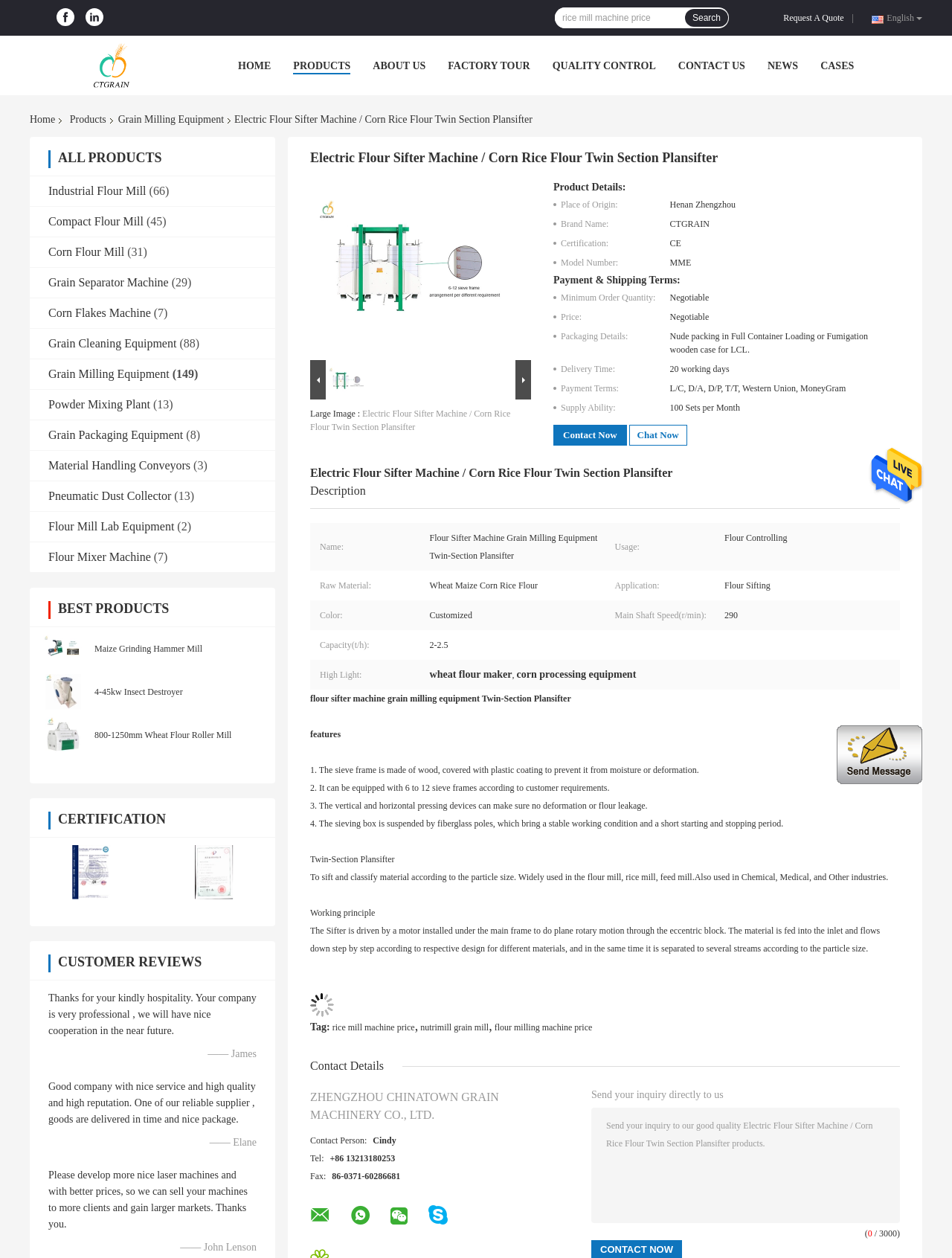What is the purpose of the 'Send Message' button?
Using the image provided, answer with just one word or phrase.

To contact the company